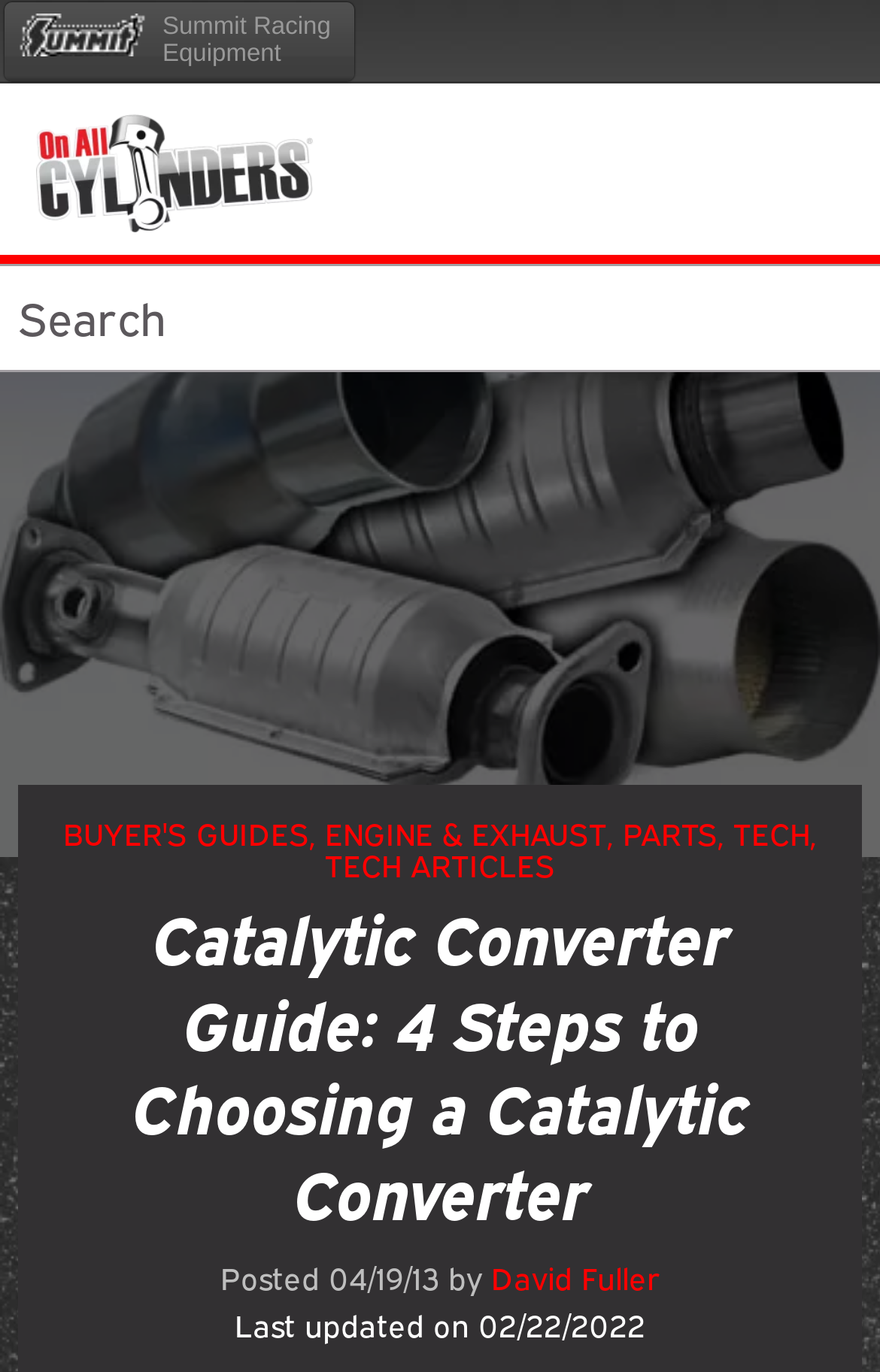Who is the author of the article?
Look at the screenshot and respond with a single word or phrase.

David Fuller